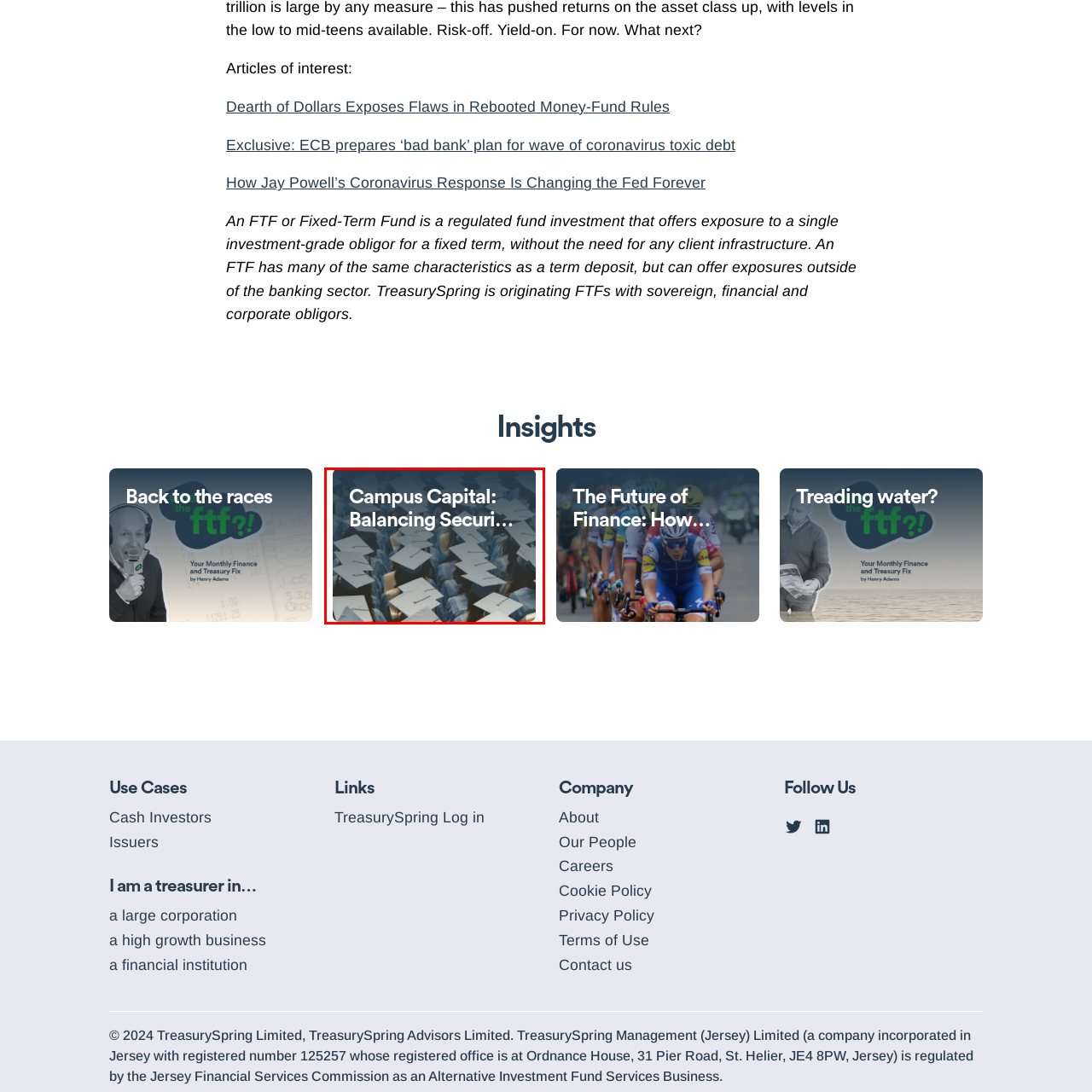Describe in detail what is happening in the image highlighted by the red border.

The image illustrates a sea of graduation caps, representative of the theme "Campus Capital: Balancing Security, Liquidity, and Yield for University Treasuries." This topic likely explores the financial management approaches universities can adopt to maintain a balance between safeguarding their assets and ensuring sufficient liquidity while also pursuing yield. The visual presents a significant moment of achievement, highlighting the importance of financial strategies in educational institutions. The graduation caps symbolize the culmination of years of hard work, paralleling the strategic considerations needed for effective treasury management in universities.